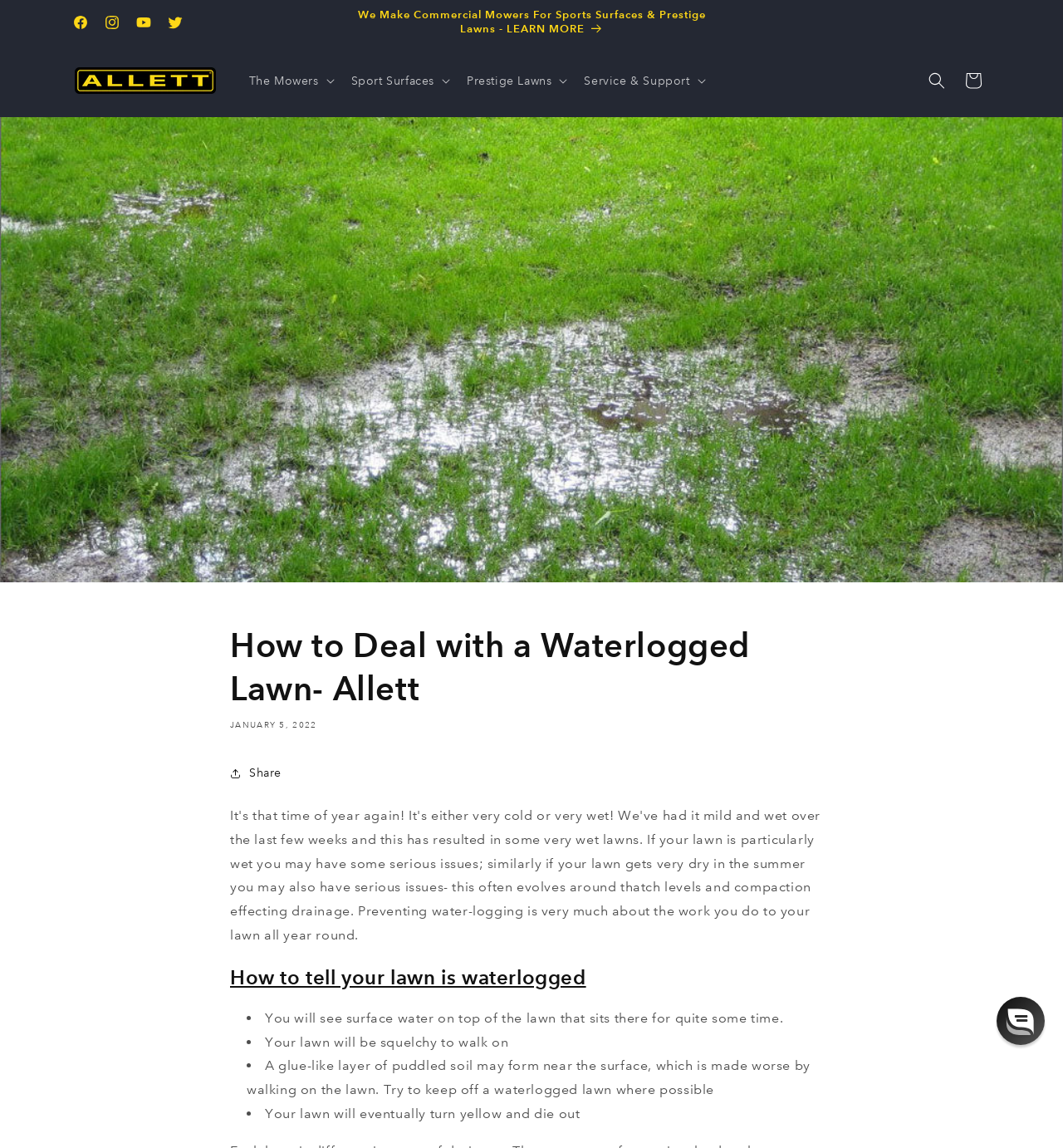What is the consequence of not dealing with a waterlogged lawn?
Please provide a comprehensive answer based on the information in the image.

The webpage states that if a waterlogged lawn is not dealt with, it will eventually turn yellow and die out. This is mentioned as one of the consequences of not taking care of a waterlogged lawn.